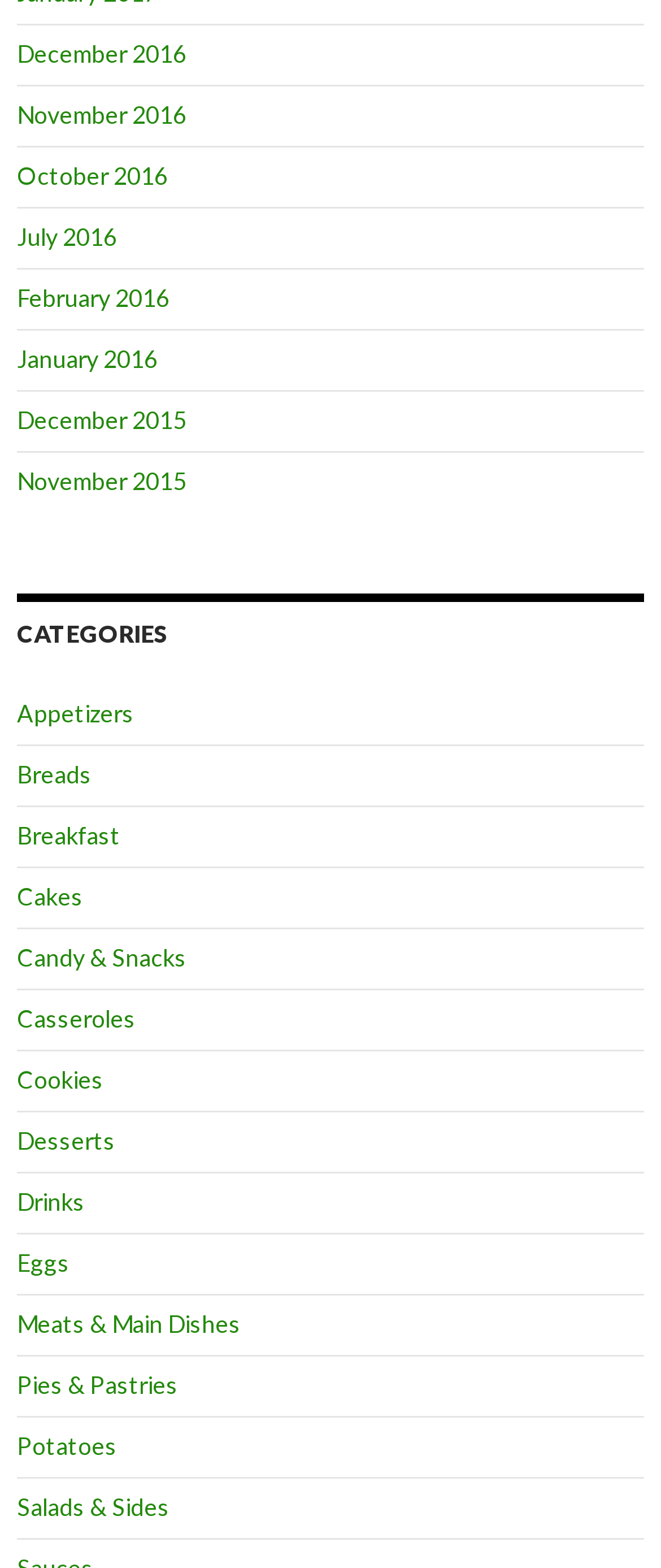Identify the bounding box coordinates of the region that needs to be clicked to carry out this instruction: "check out Meats & Main Dishes recipes". Provide these coordinates as four float numbers ranging from 0 to 1, i.e., [left, top, right, bottom].

[0.026, 0.835, 0.364, 0.854]